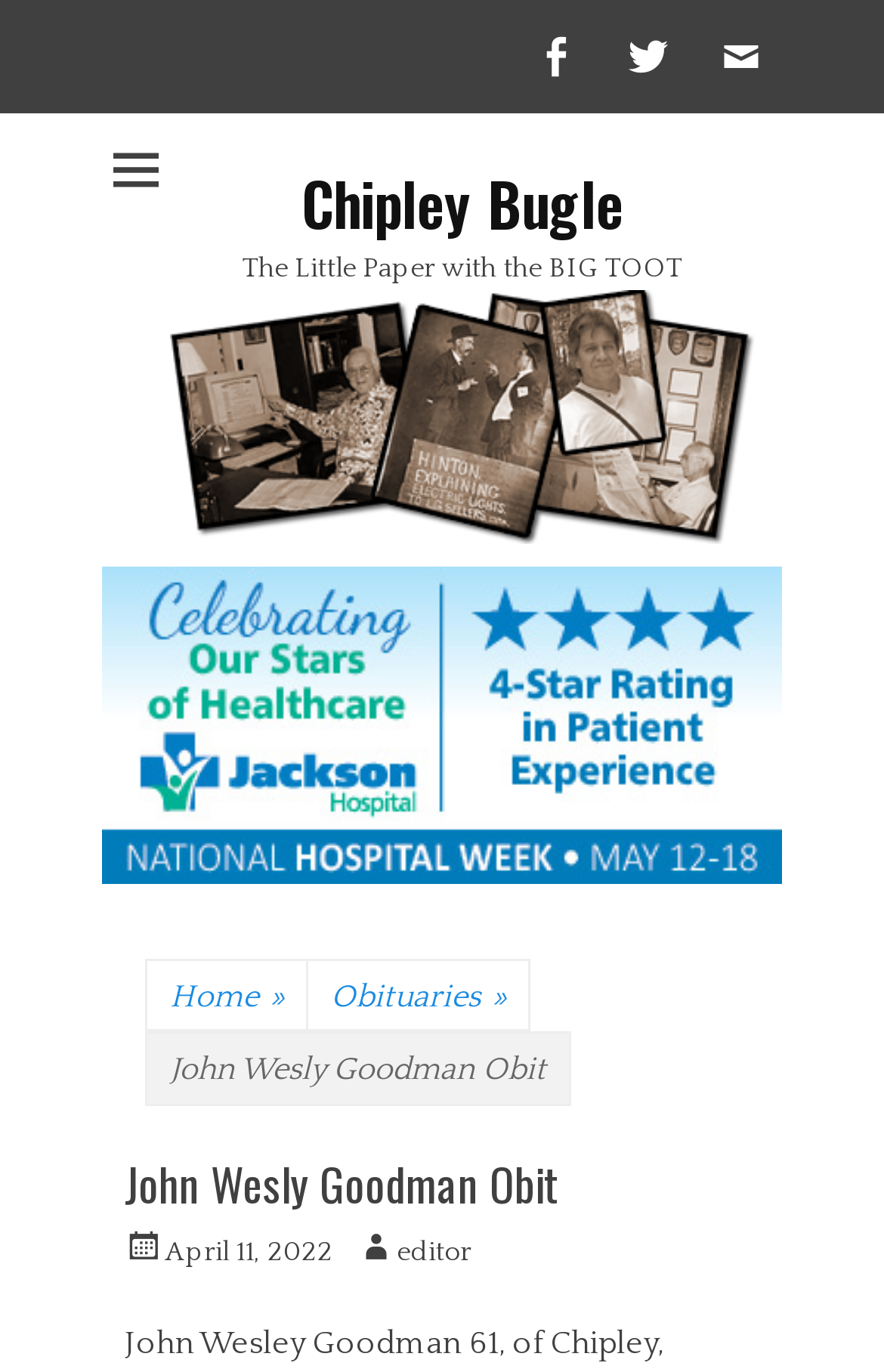Give a short answer using one word or phrase for the question:
What is the name of the website?

Chipley Bugle